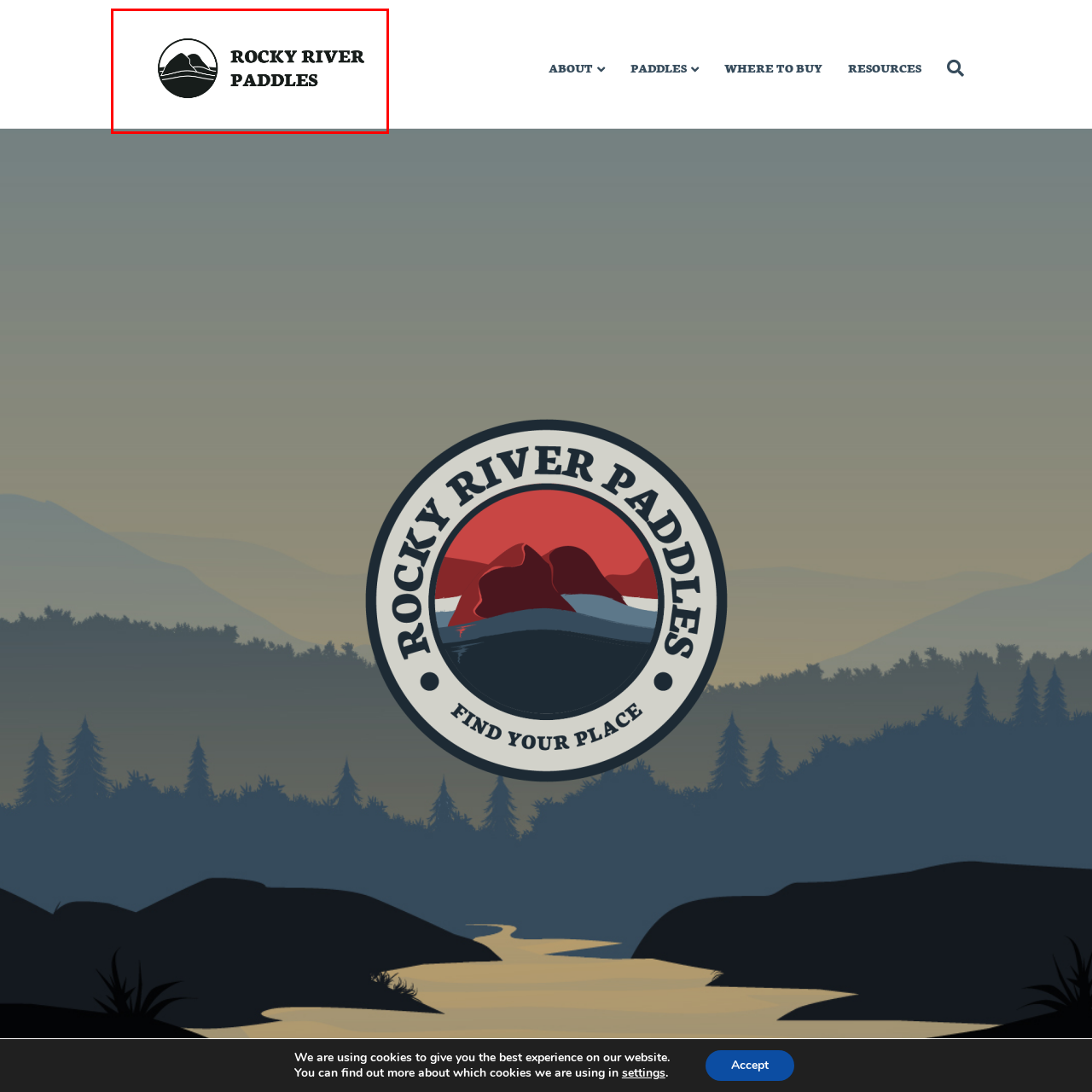Articulate a detailed narrative of what is visible inside the red-delineated region of the image.

The image features the logo of "Rocky River Paddles," showcasing a stylized design that includes a circular emblem containing graphical elements that suggest mountains and flowing water, symbolizing outdoor adventure and kayaking. The logo is prominently displayed alongside the brand name, "ROCKY RIVER PADDLES," which is rendered in bold, uppercase letters to convey strength and clarity. This logo represents a business dedicated to providing high-quality paddles and paddle-related resources, evoking a sense of exploration and connection with nature.